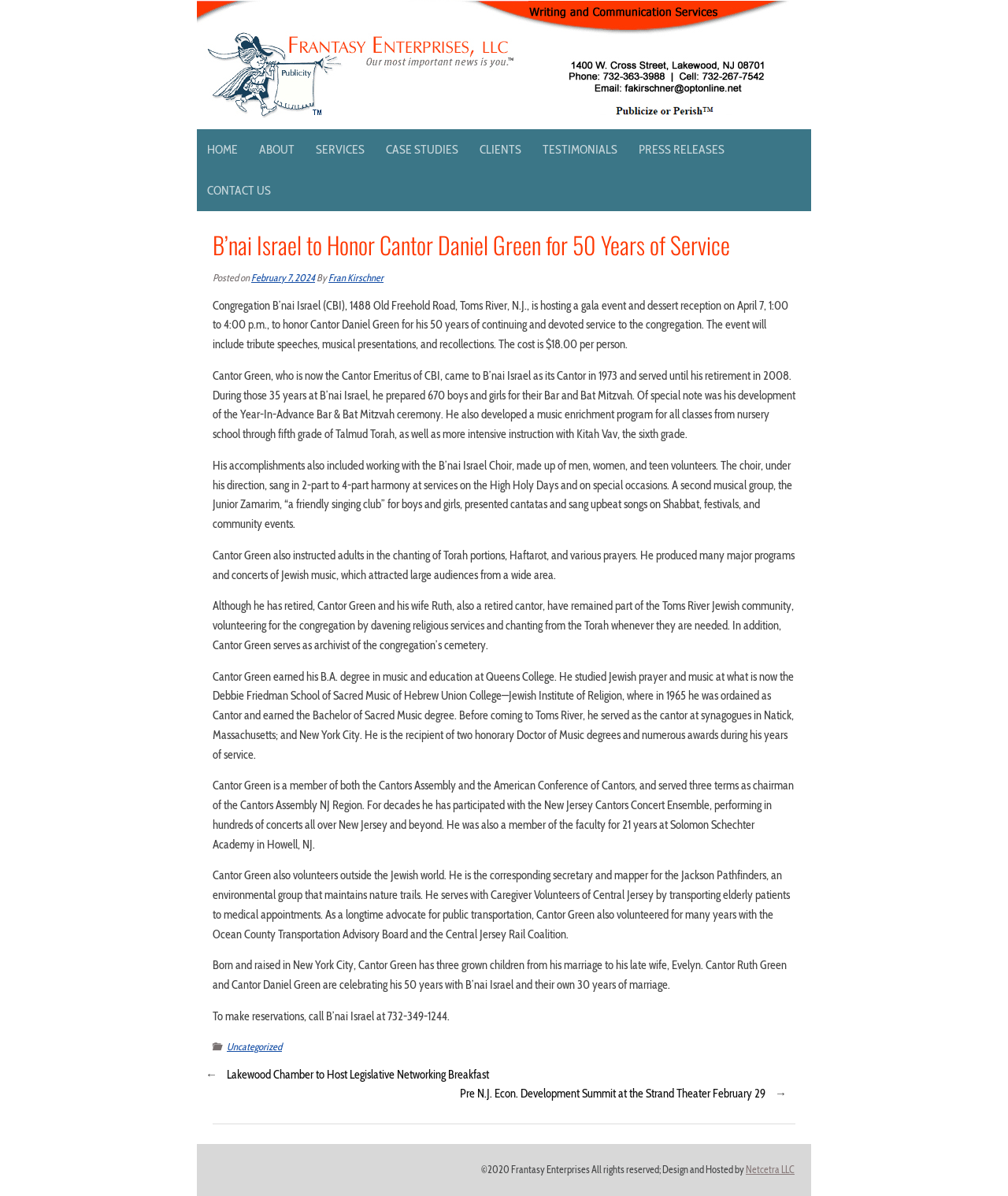Find the bounding box coordinates for the UI element whose description is: "Netcetra LLC". The coordinates should be four float numbers between 0 and 1, in the format [left, top, right, bottom].

[0.74, 0.973, 0.788, 0.983]